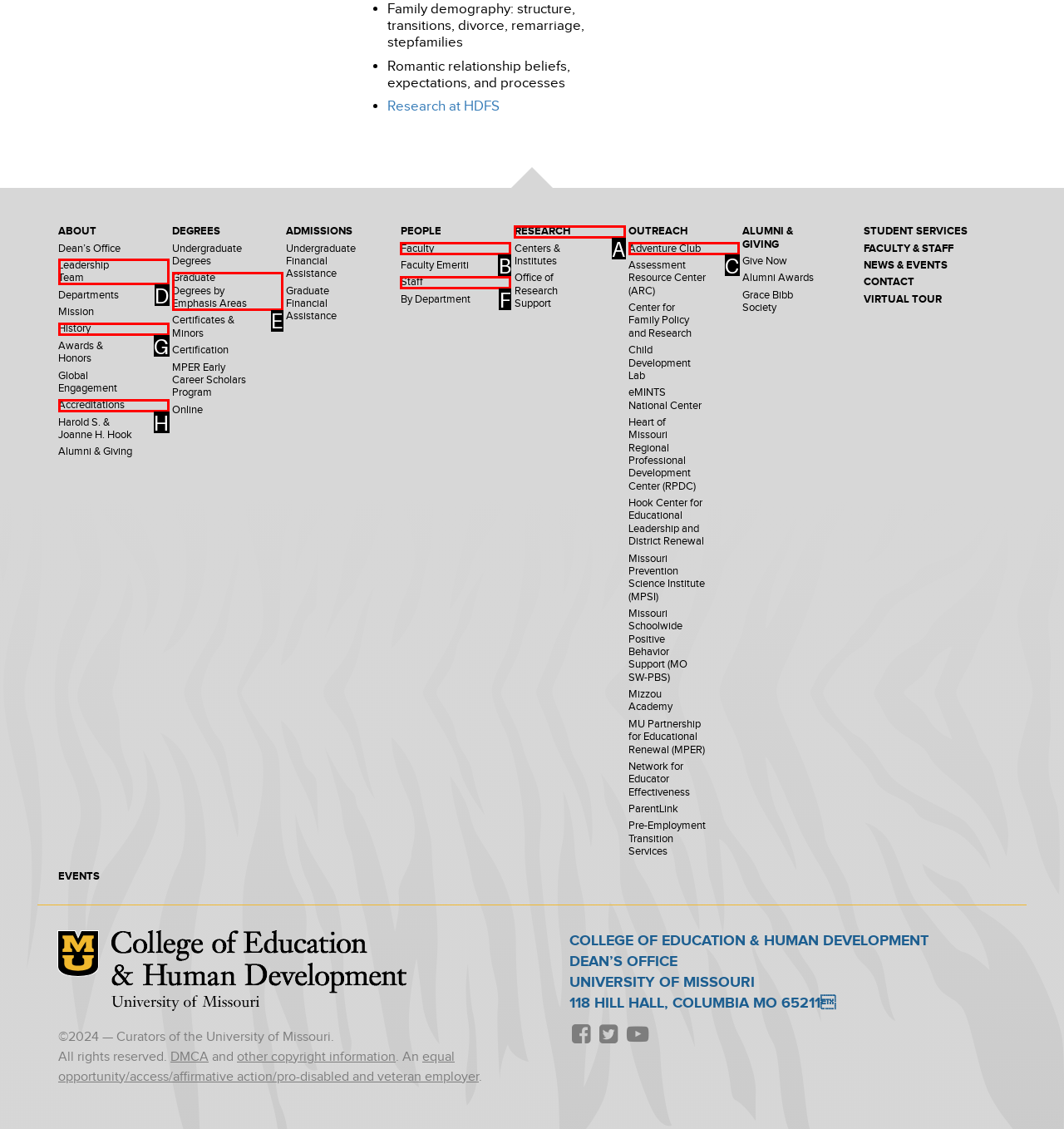Based on the given description: Graduate Degrees by Emphasis Areas, determine which HTML element is the best match. Respond with the letter of the chosen option.

E